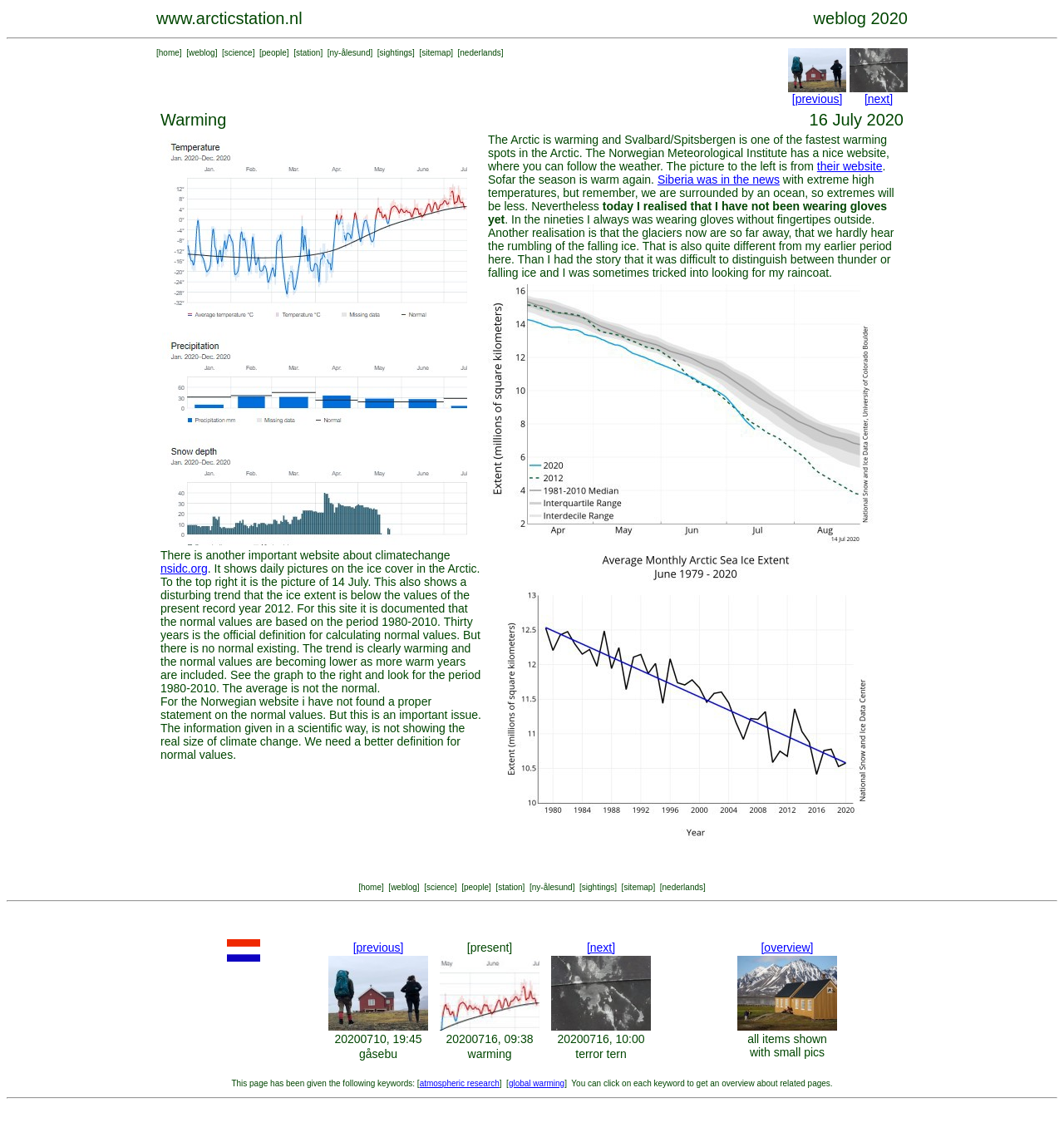Answer the following query concisely with a single word or phrase:
What is the name of the website about climate change?

nsidc.org